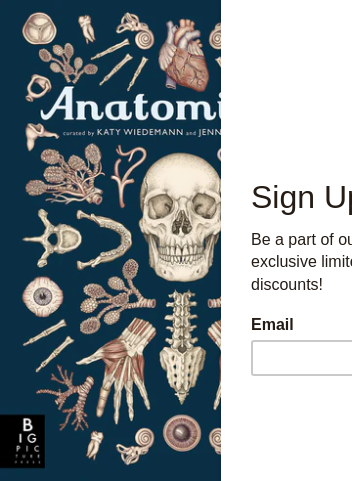Who is the publisher of the book 'Anatomicum'?
Based on the image, give a one-word or short phrase answer.

Big Picture Press